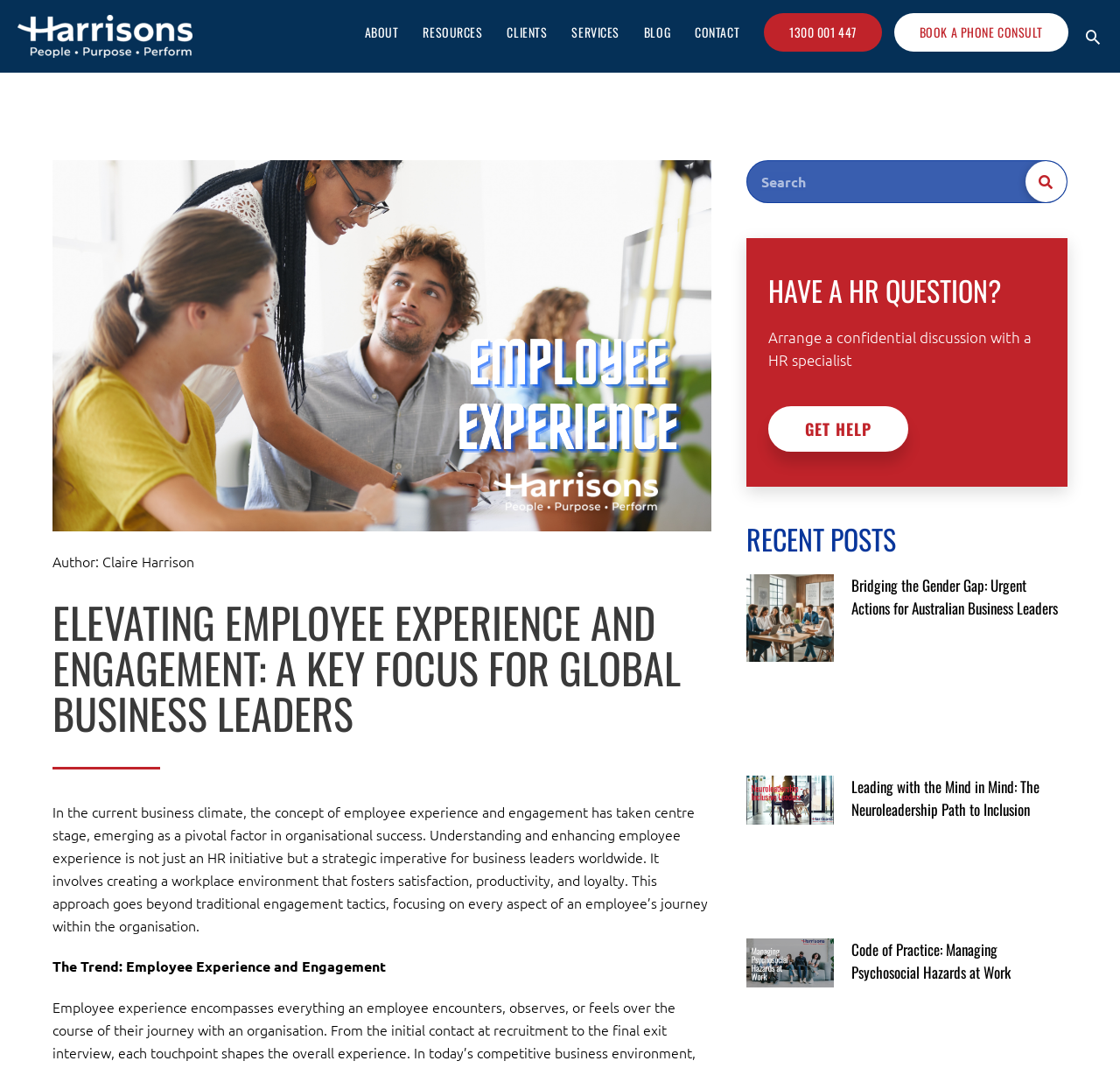Please reply to the following question with a single word or a short phrase:
What is the search function for?

Searching the website